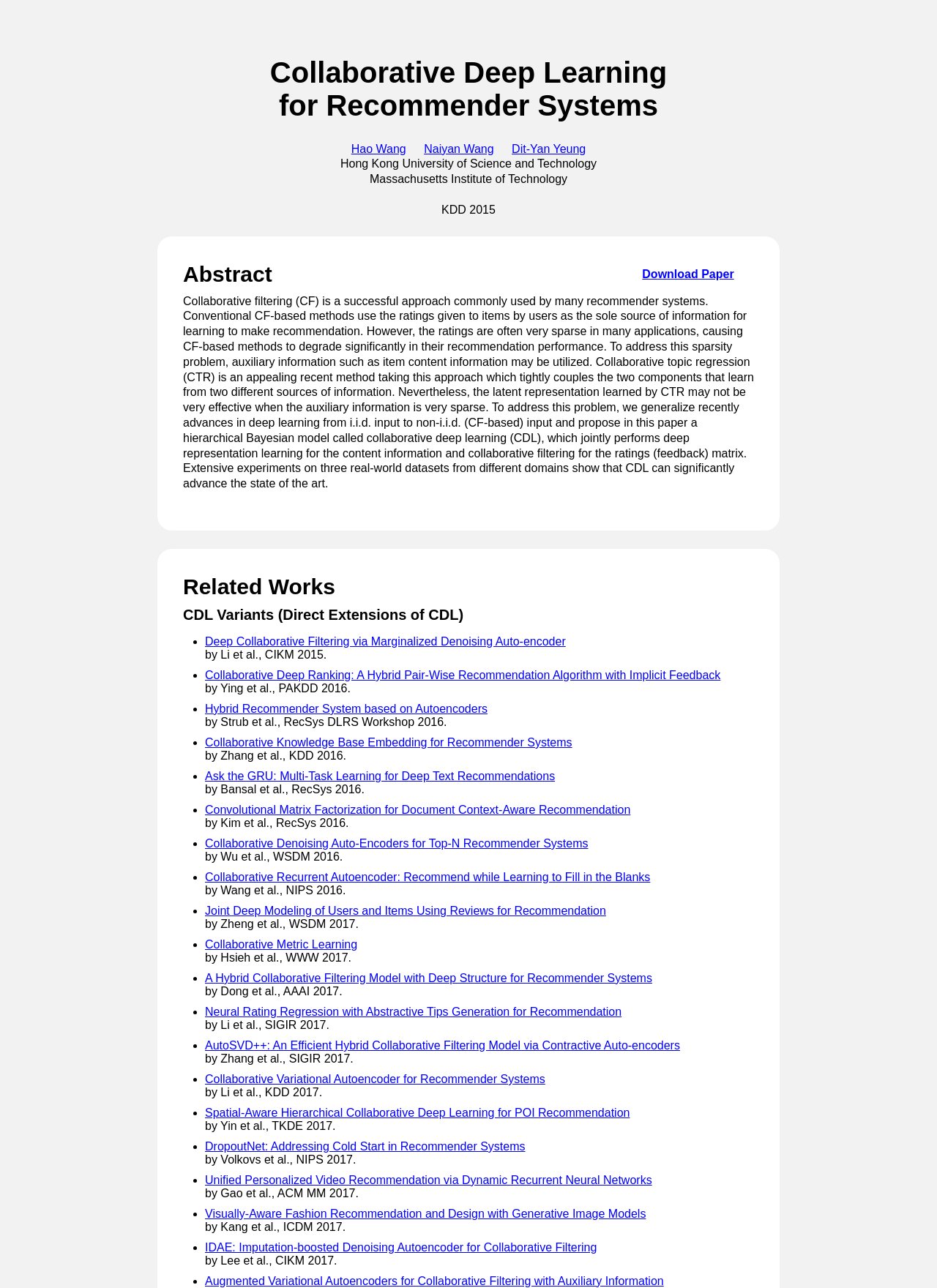Provide a brief response to the question using a single word or phrase: 
How many related works are listed?

20